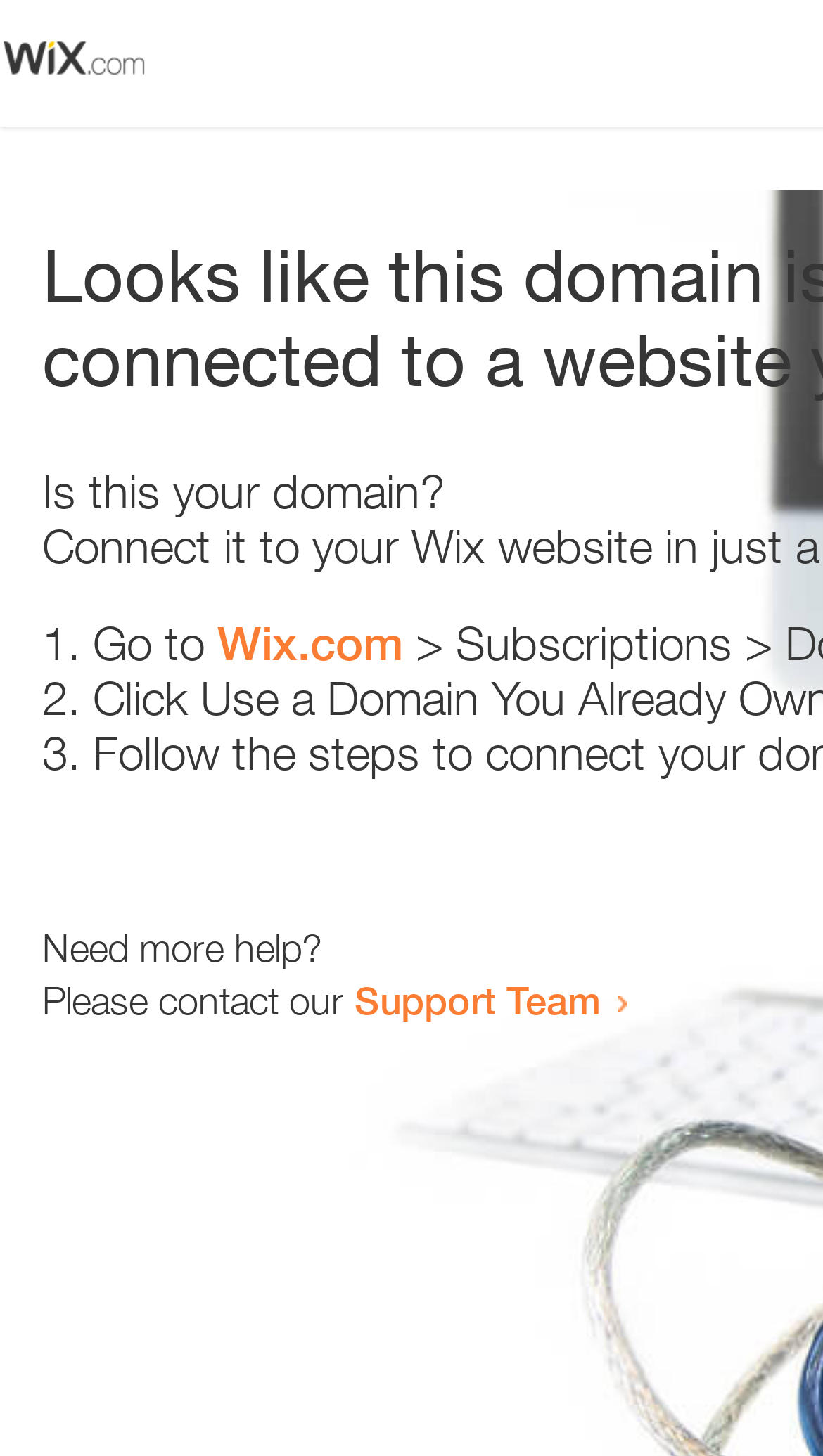Give a full account of the webpage's elements and their arrangement.

The webpage appears to be an error page, with a small image at the top left corner. Below the image, there is a question "Is this your domain?" in a prominent position. 

To the right of the question, there is a numbered list with three items. The first item starts with "1." and suggests going to "Wix.com". The second item starts with "2." and the third item starts with "3.", but their contents are not specified. 

Further down the page, there is a message "Need more help?" followed by a sentence "Please contact our Support Team" with a link to the Support Team.